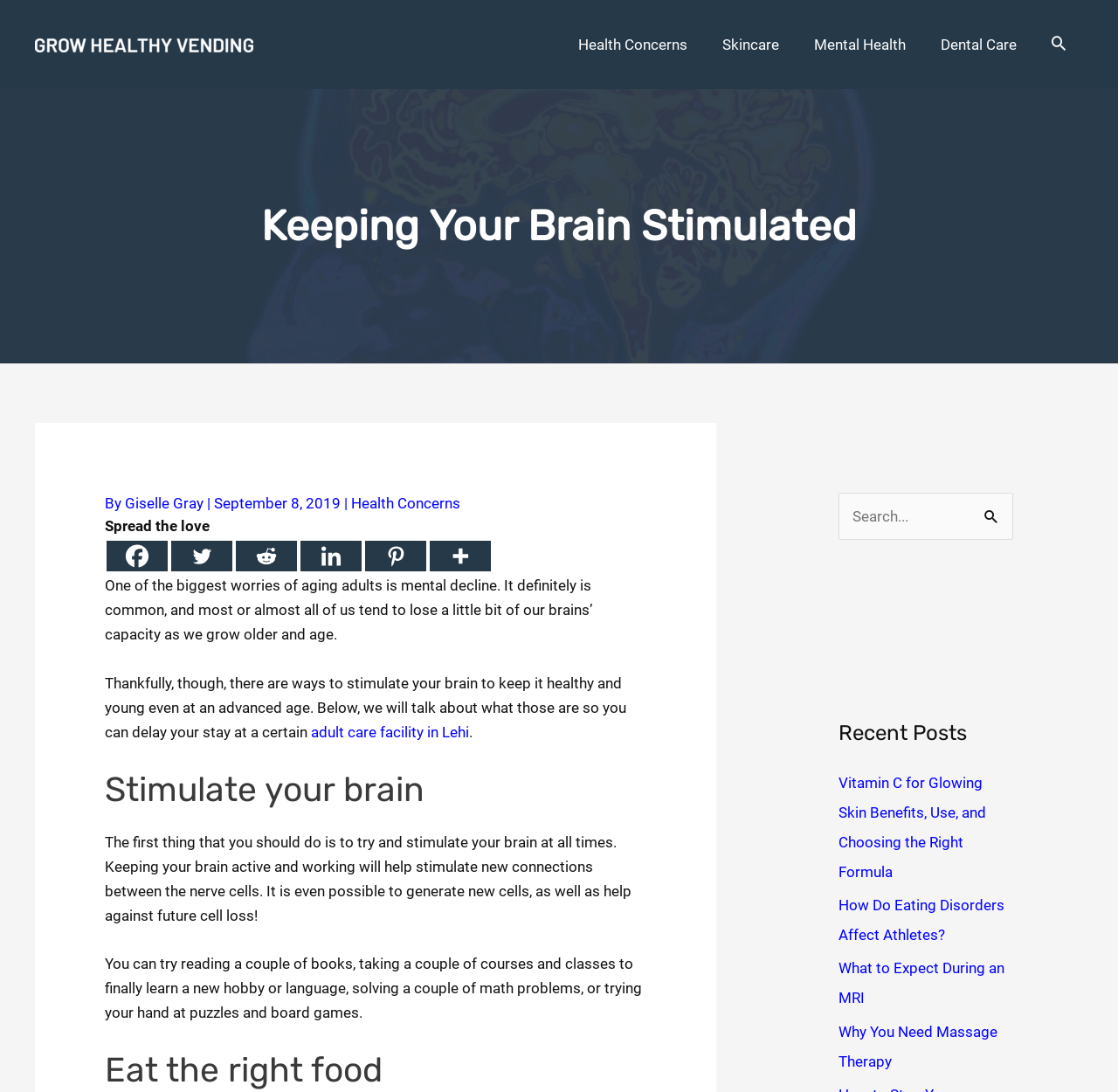What is the topic of the article?
Utilize the information in the image to give a detailed answer to the question.

The topic of the article can be determined by reading the heading 'Keeping Your Brain Stimulated' and the text that follows, which discusses ways to keep the brain healthy and young.